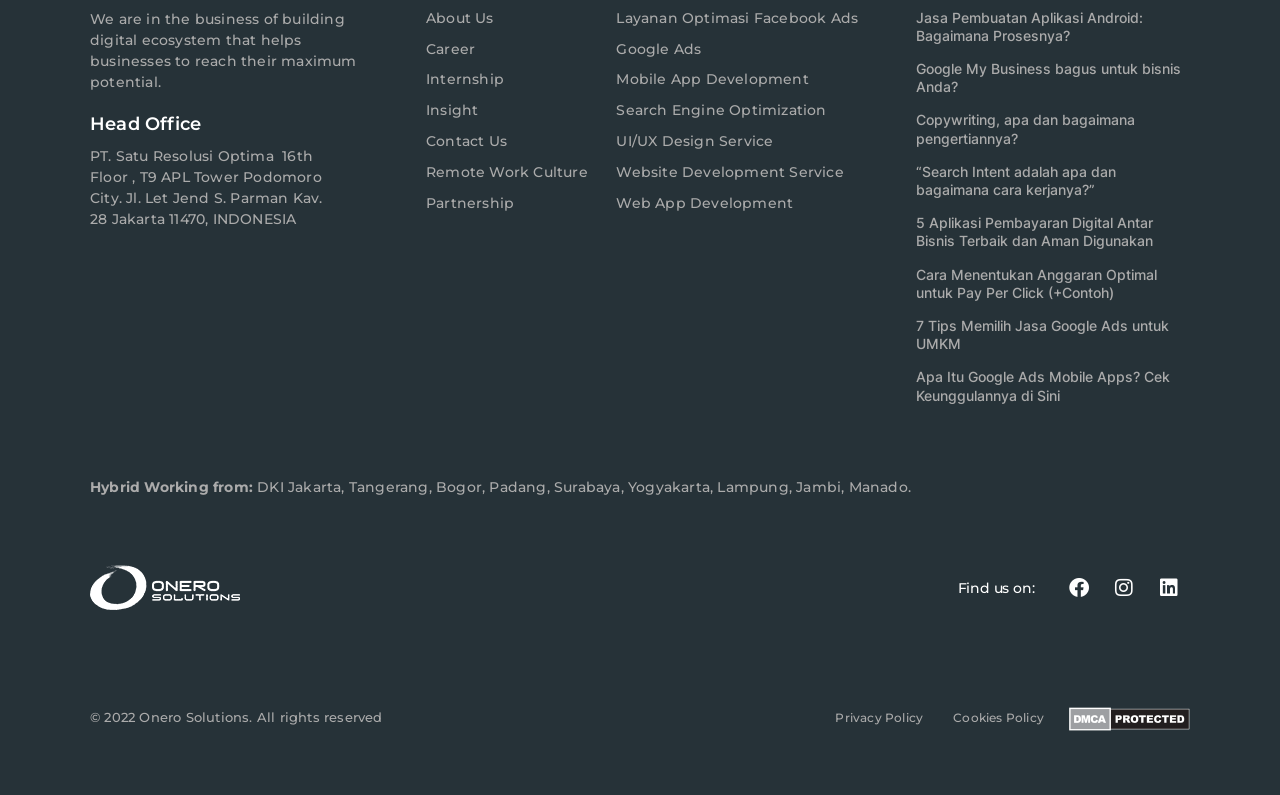Locate and provide the bounding box coordinates for the HTML element that matches this description: "Electrician in Havertown, PA".

None